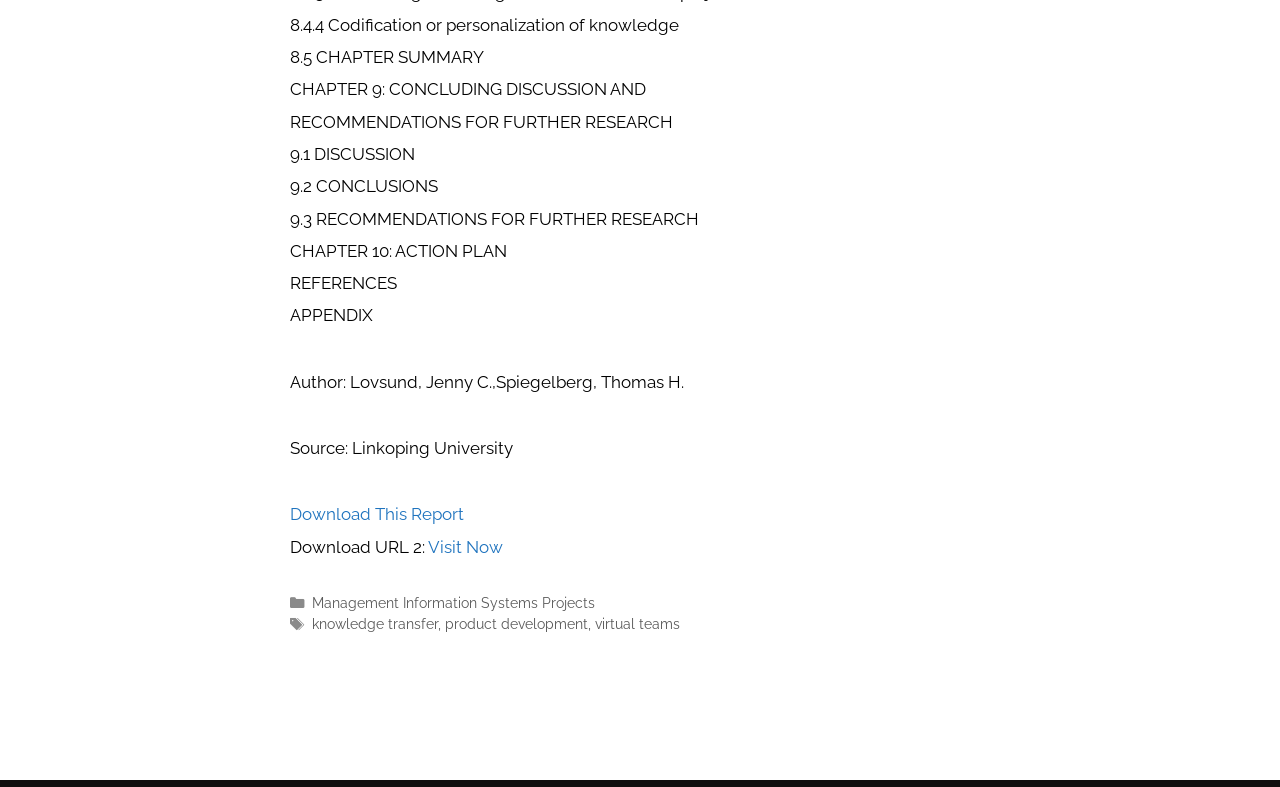Predict the bounding box coordinates for the UI element described as: "Management Information Systems Projects". The coordinates should be four float numbers between 0 and 1, presented as [left, top, right, bottom].

[0.243, 0.754, 0.465, 0.776]